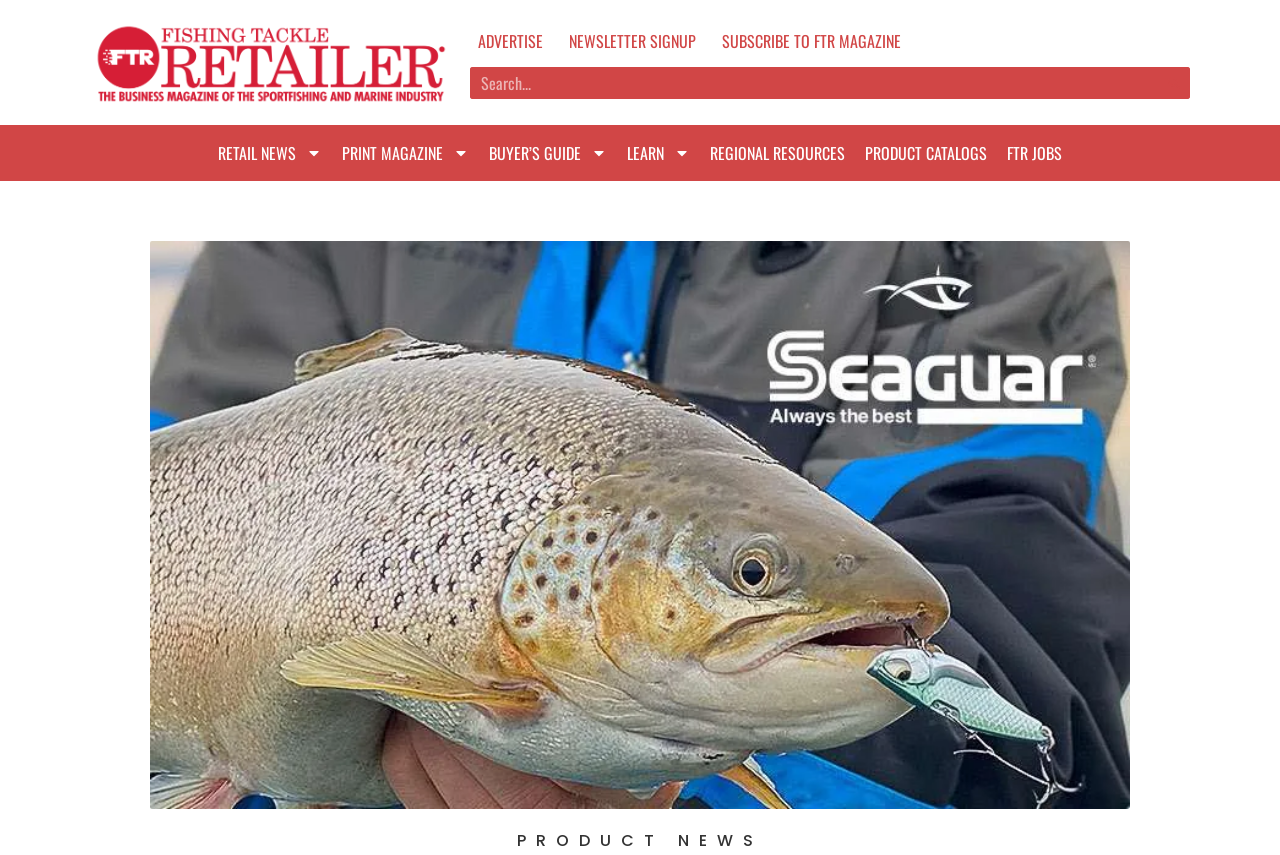Describe all significant elements and features of the webpage.

The webpage appears to be a fishing-related online magazine or retailer. At the top, there are several links, including "ADVERTISE", "NEWSLETTER SIGNUP", and "SUBSCRIBE TO FTR MAGAZINE", which are positioned horizontally and take up about a third of the screen width. Below these links, there is a search bar with a search button and a small magnifying glass icon. 

To the left of the search bar, there are several menu links, including "RETAIL NEWS", "PRINT MAGAZINE", "BUYER'S GUIDE", "LEARN", "REGIONAL RESOURCES", "PRODUCT CATALOGS", and "FTR JOBS". Each of these links has a small icon to its left. These menu links are stacked vertically and take up about a quarter of the screen height.

At the very bottom of the page, there is a section labeled "PRODUCT NEWS", which likely contains news articles or updates related to fishing products.